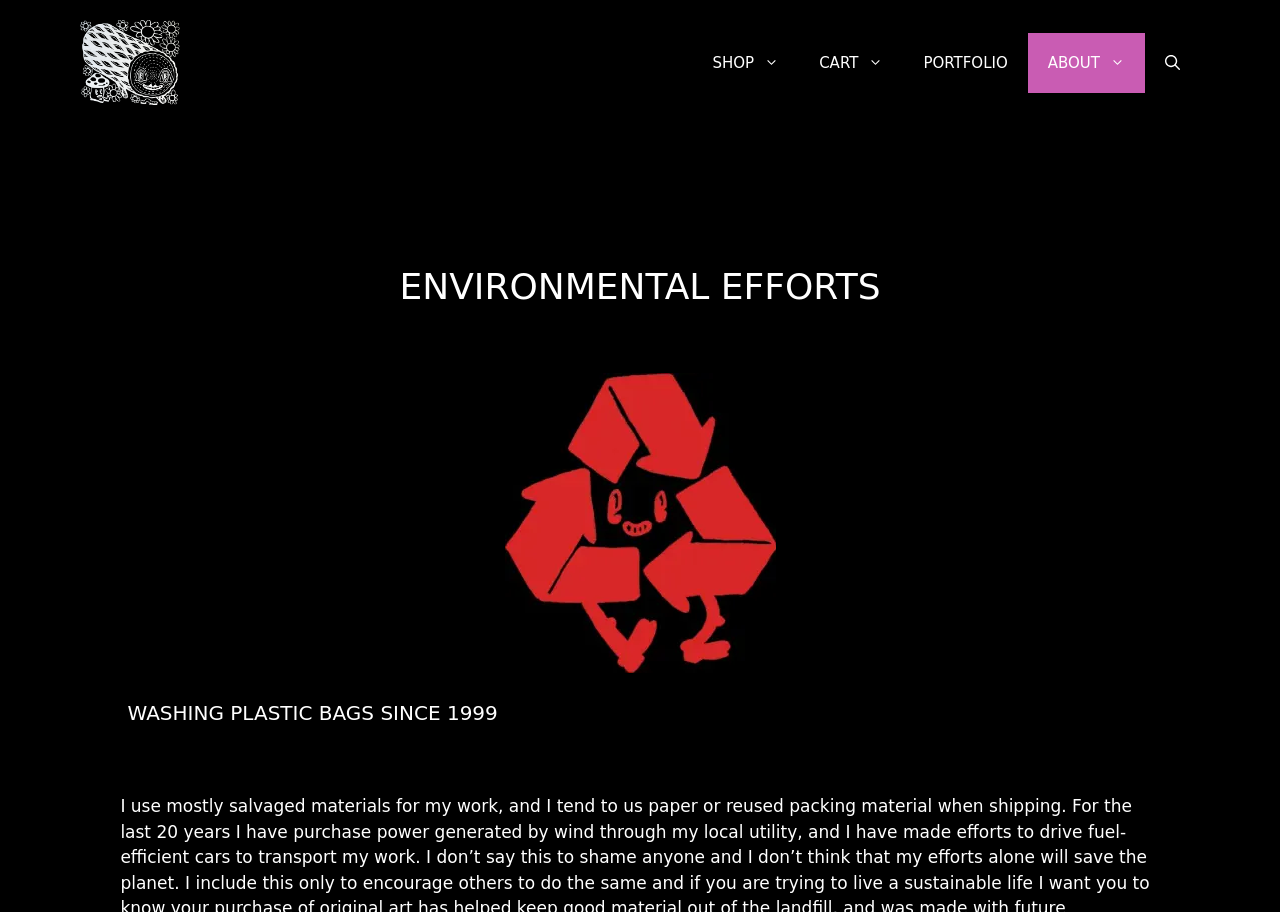How many navigation links are on the top?
Using the picture, provide a one-word or short phrase answer.

5